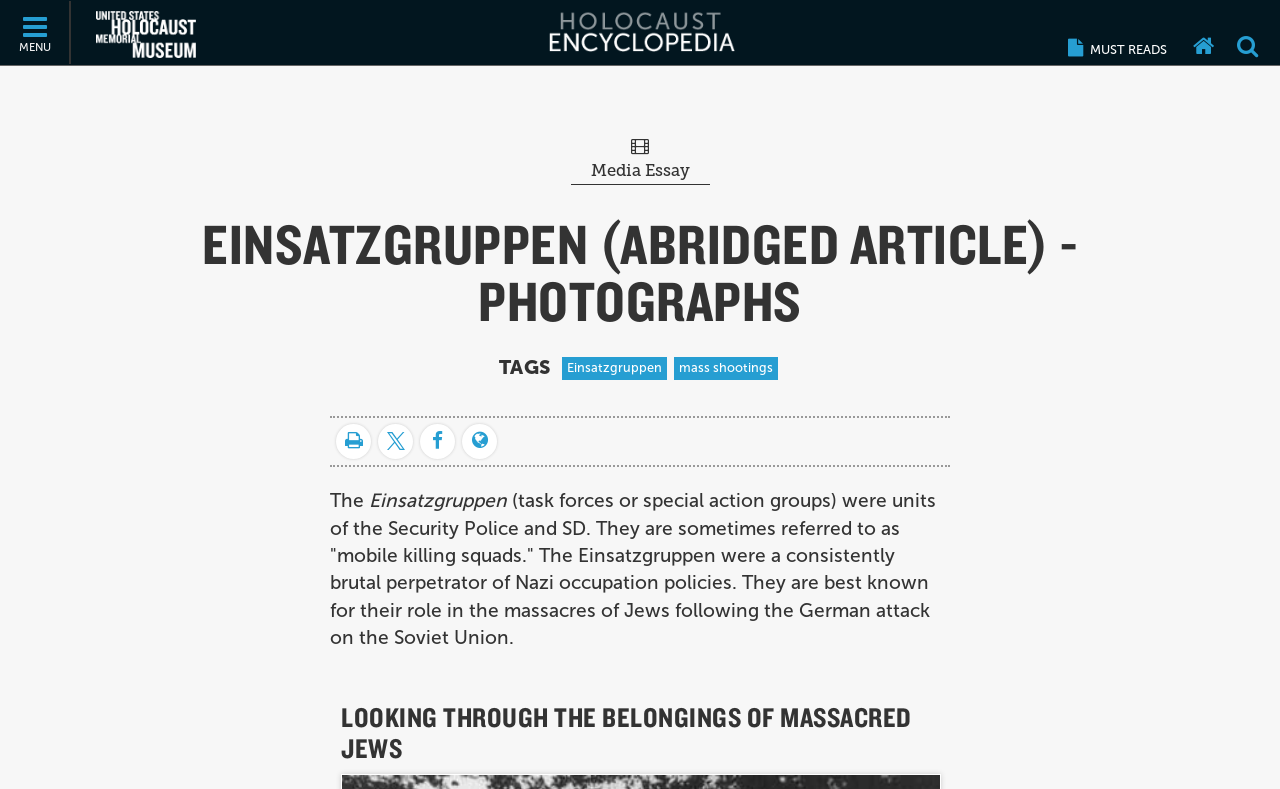What is the language of the webpage?
Could you answer the question with a detailed and thorough explanation?

I found the answer by looking at the text on the webpage, which is written in English. There is also a link to a 'Language switcher', which suggests that the webpage is currently in English.